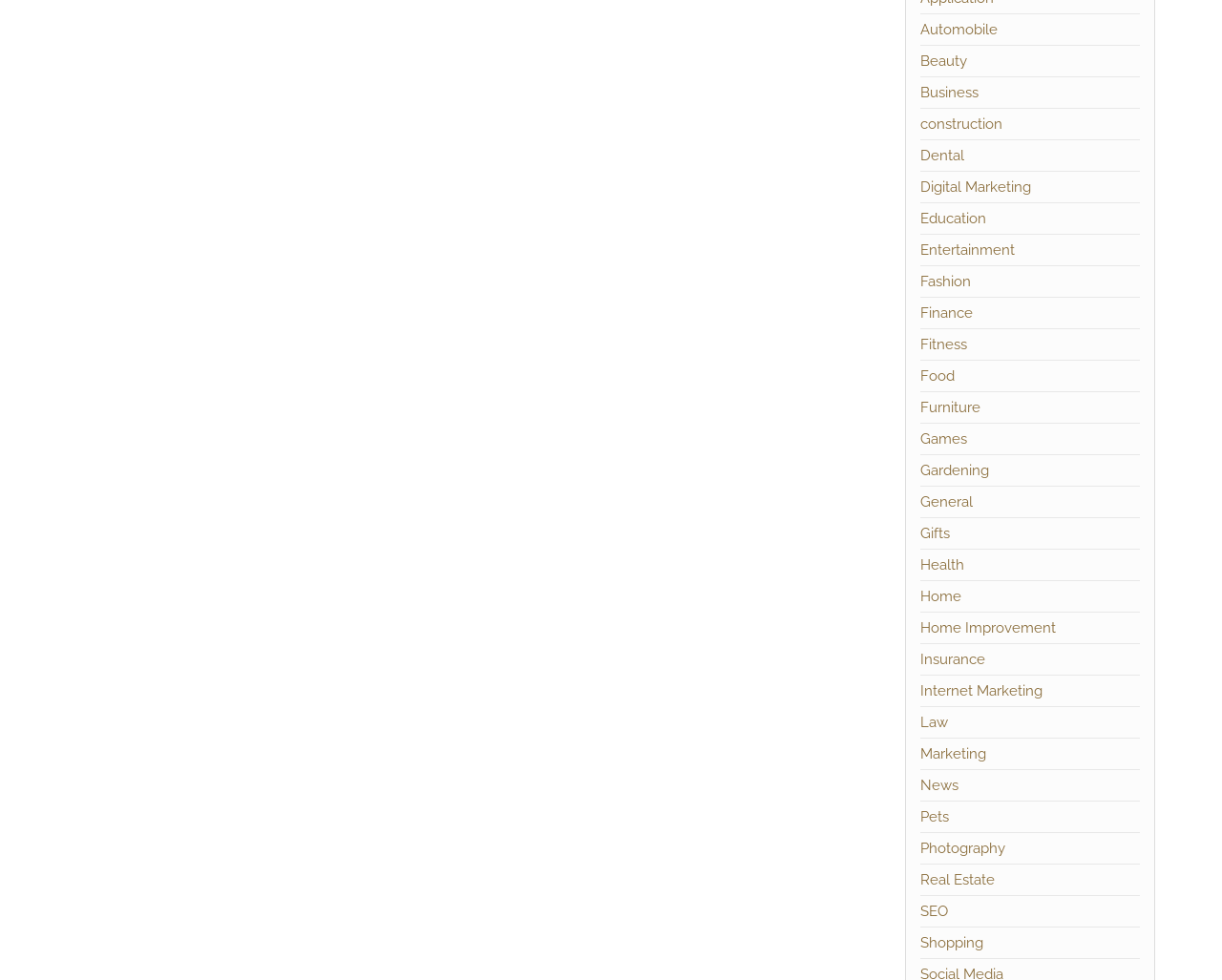Please specify the bounding box coordinates of the element that should be clicked to execute the given instruction: 'View Entertainment'. Ensure the coordinates are four float numbers between 0 and 1, expressed as [left, top, right, bottom].

[0.753, 0.246, 0.83, 0.264]